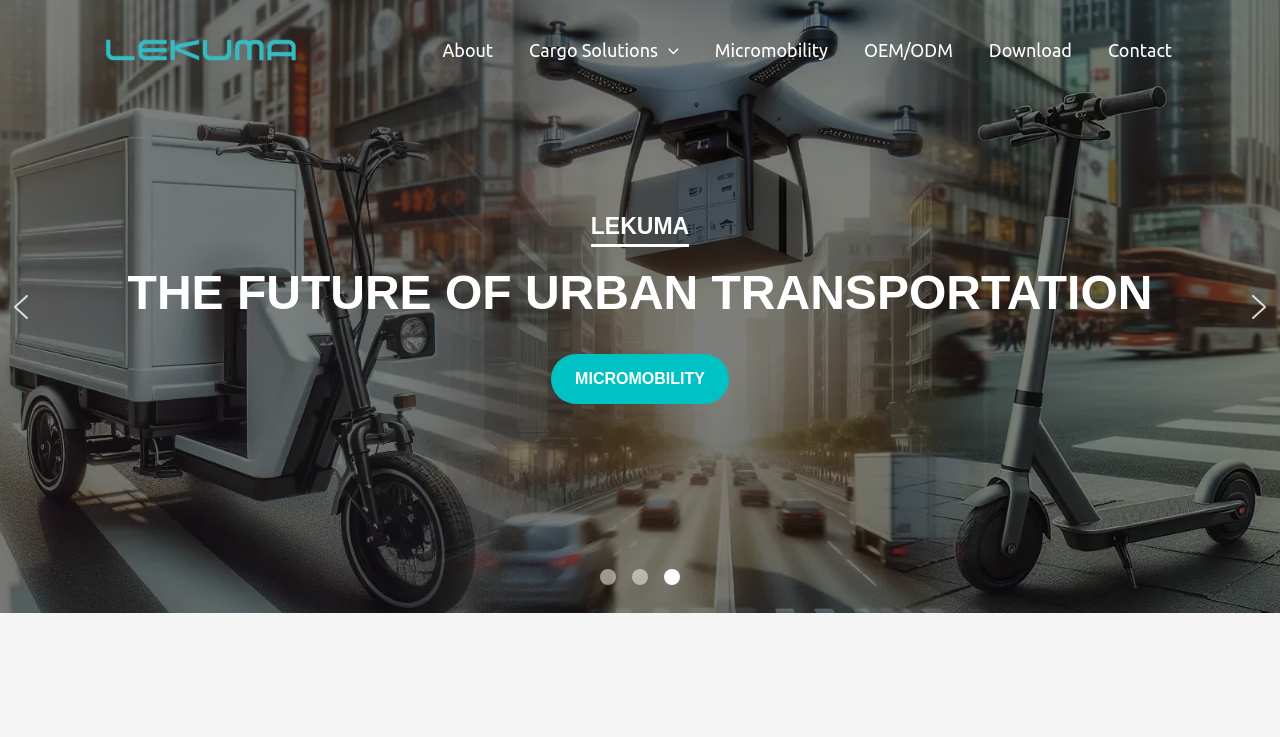From the webpage screenshot, predict the bounding box of the UI element that matches this description: "CARGO EBIKE SOLUTIONS".

[0.399, 0.481, 0.601, 0.548]